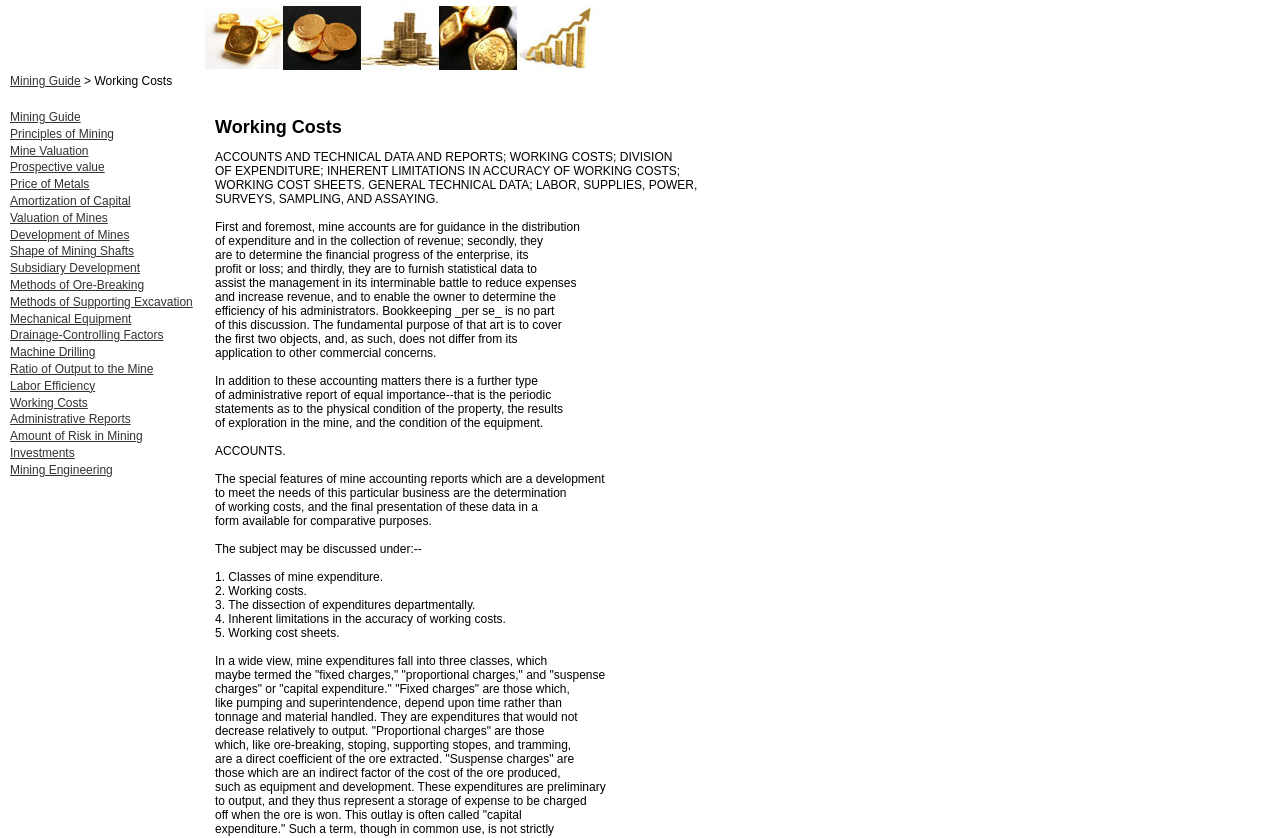Locate the bounding box coordinates of the element's region that should be clicked to carry out the following instruction: "click on the 'Mine Valuation' link". The coordinates need to be four float numbers between 0 and 1, i.e., [left, top, right, bottom].

[0.008, 0.171, 0.069, 0.188]